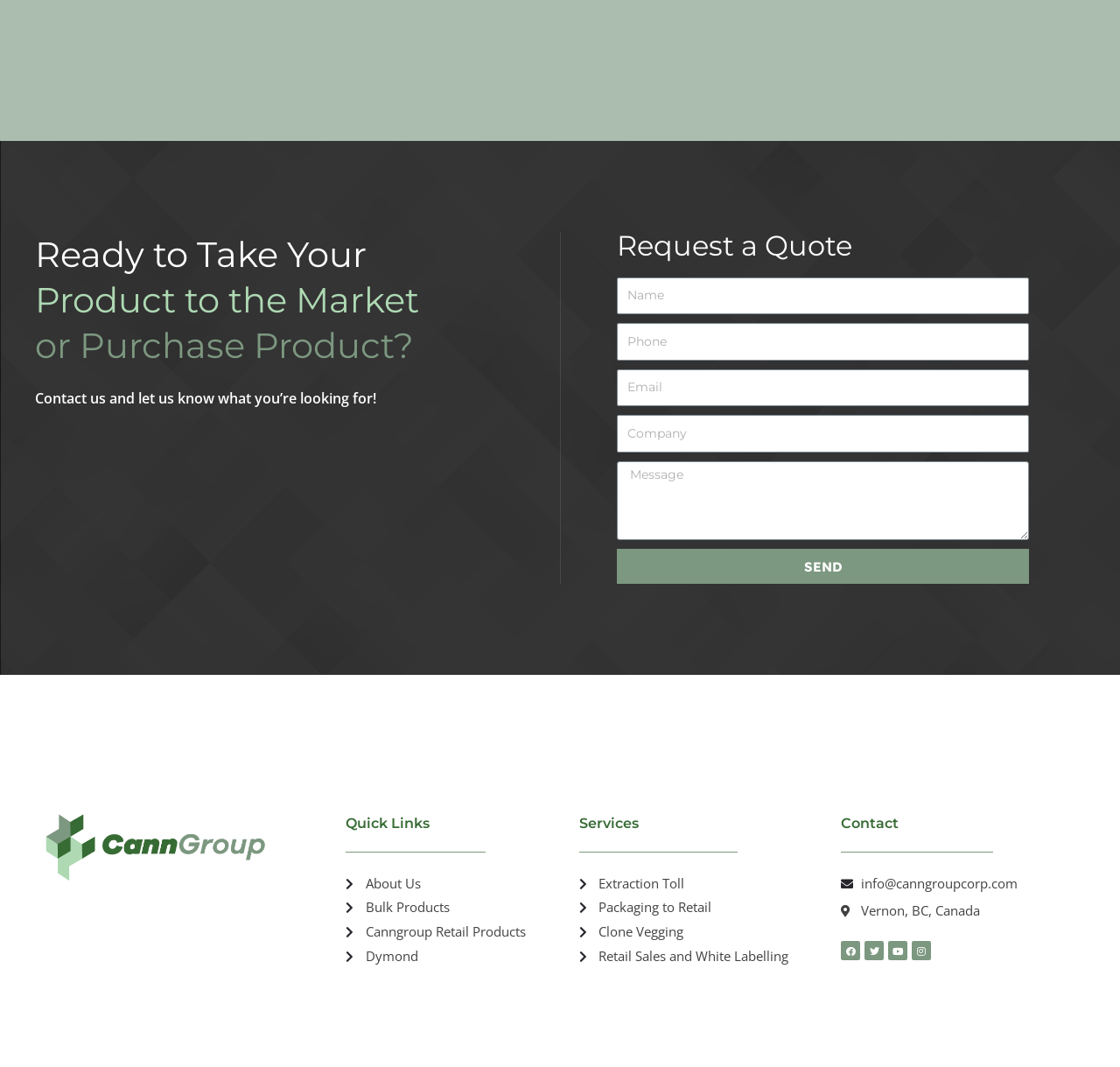Please identify the bounding box coordinates of the area I need to click to accomplish the following instruction: "Request a quote".

[0.551, 0.217, 0.919, 0.243]